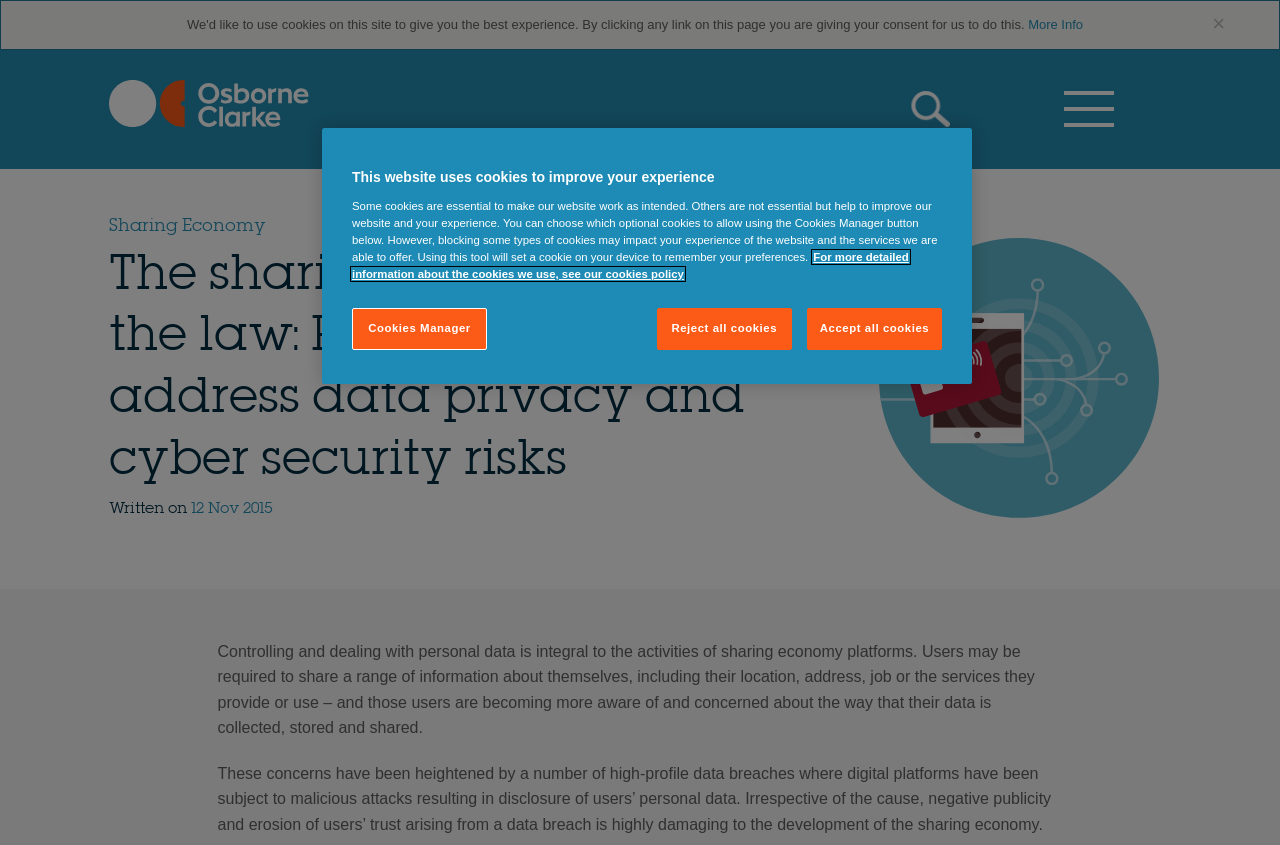What is the main concern of users in the sharing economy?
Please answer the question with a detailed response using the information from the screenshot.

I determined the main concern of users in the sharing economy by reading the text which states that 'users are becoming more aware of and concerned about the way that their data is collected, stored and shared' which suggests that data privacy is a major concern for users in the sharing economy.